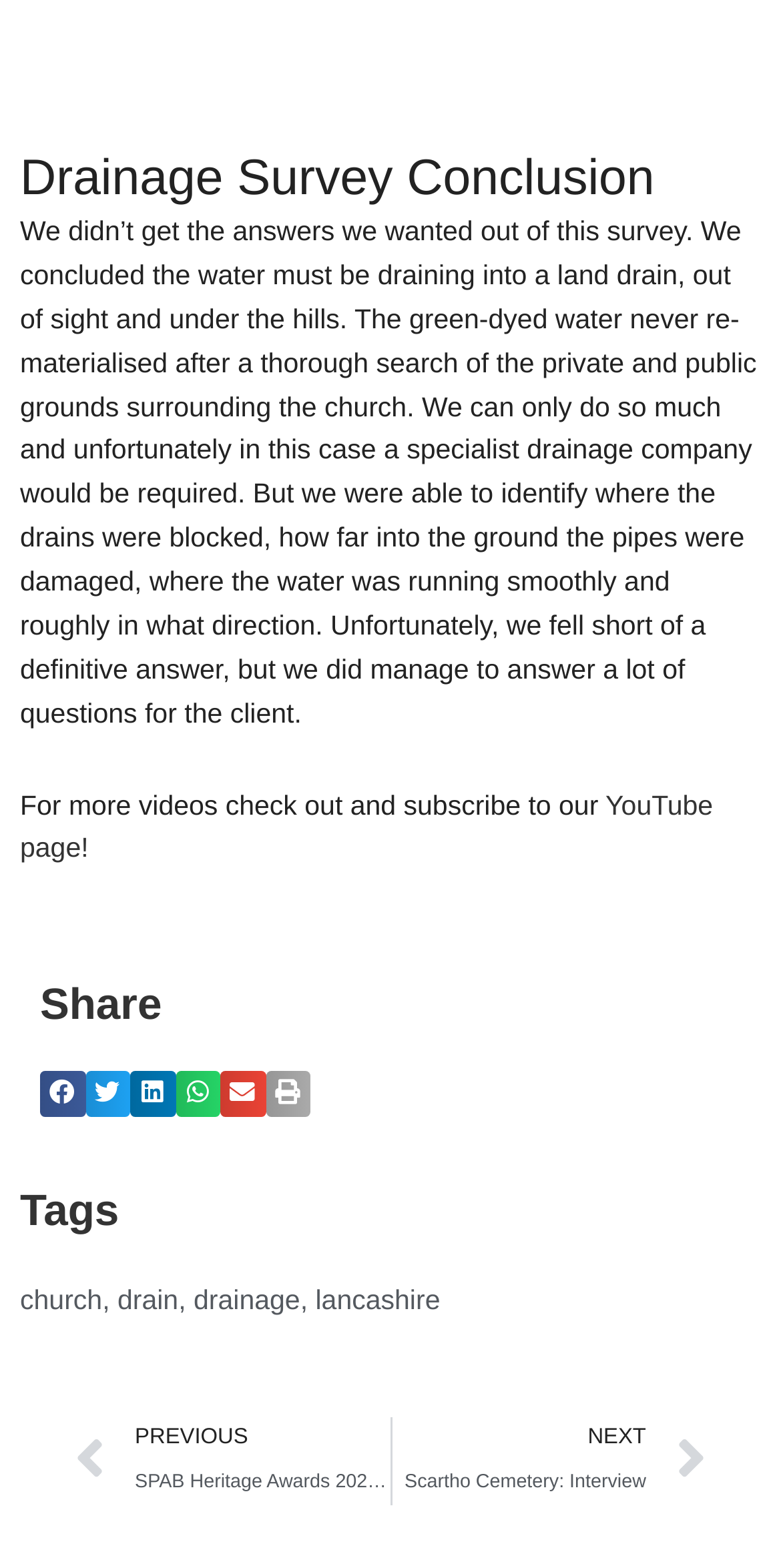What is the topic of the previous article?
Please answer the question with a detailed and comprehensive explanation.

The topic of the previous article is mentioned in the link element with the text 'PREVIOUS SPAB Heritage Awards 2022: UKRS Win Best Loved!'. This link is located at the bottom of the webpage.